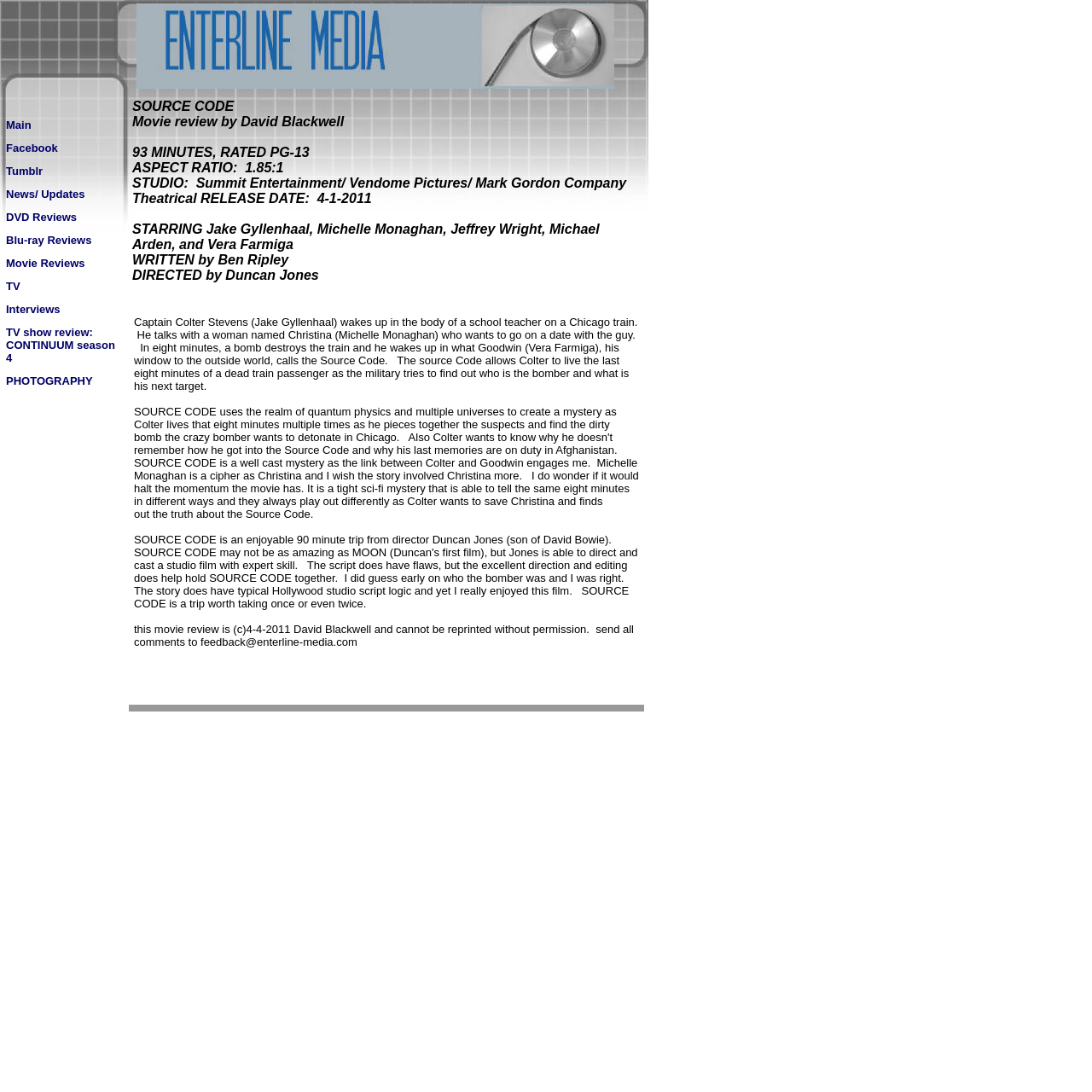Please locate the bounding box coordinates for the element that should be clicked to achieve the following instruction: "go to the PHOTOGRAPHY page". Ensure the coordinates are given as four float numbers between 0 and 1, i.e., [left, top, right, bottom].

[0.005, 0.341, 0.085, 0.355]